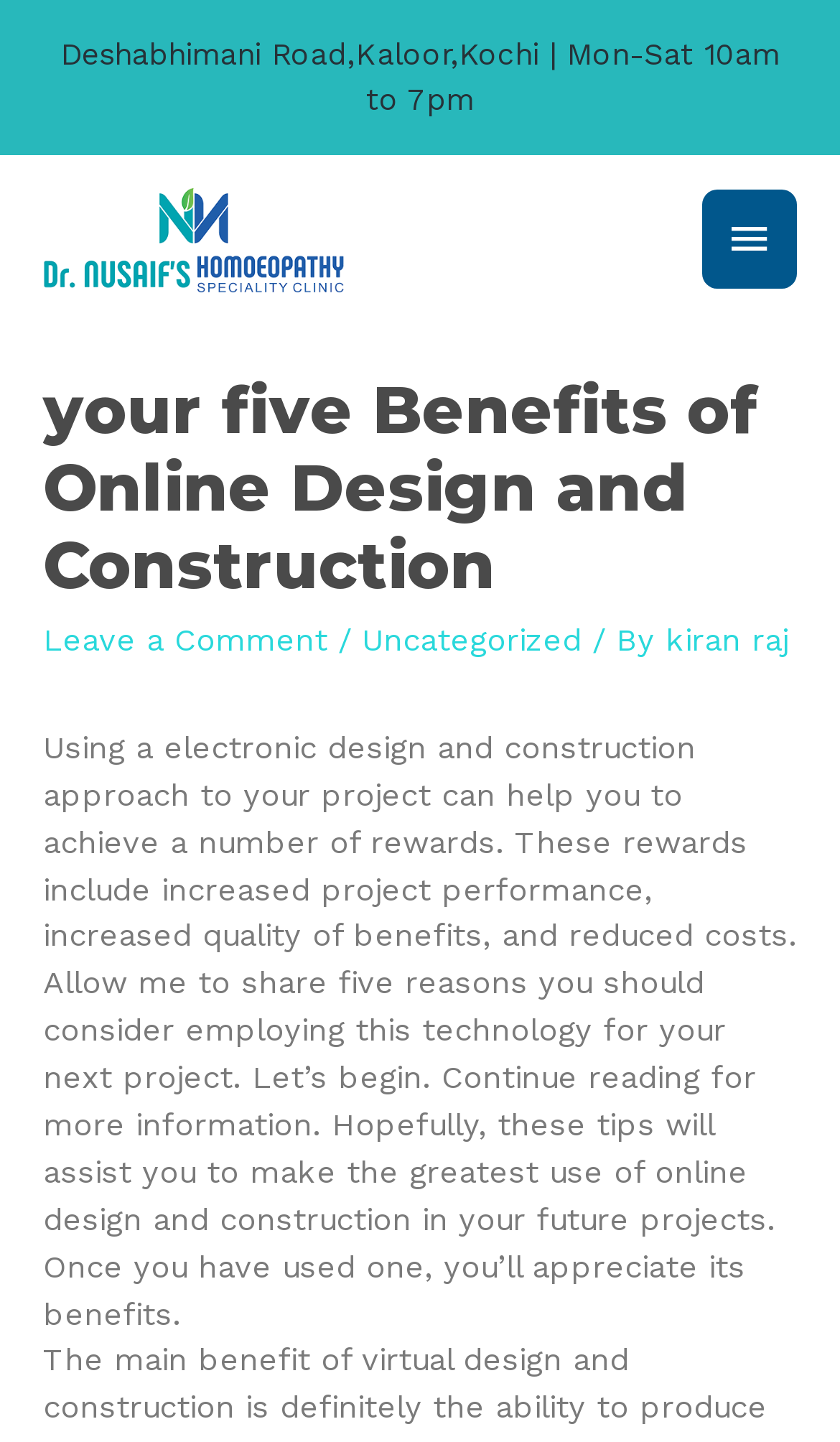Provide an in-depth caption for the elements present on the webpage.

The webpage is about the benefits of online design and construction, specifically highlighting five advantages of using this technology. At the top left of the page, there is a logo image and a link to "DR NUSAIF". 

Below the logo, there is a main menu button on the top right, which is currently not expanded. 

The main content of the page is divided into two sections. The first section is a header area that spans the entire width of the page. It contains a heading that reads "your five Benefits of Online Design and Construction" and three links: "Leave a Comment", "Uncategorized", and "kiran raj". 

The second section is a large block of text that occupies most of the page. It explains the benefits of using online design and construction, including increased project performance, quality, and reduced costs. The text also invites readers to continue reading for more information and provides tips on how to make the most of this technology.

At the very top of the page, above the logo, there is a small text block that displays the address and business hours of a physical location: "Deshabhimani Road, Kaloor, Kochi | Mon-Sat 10am to 7pm".